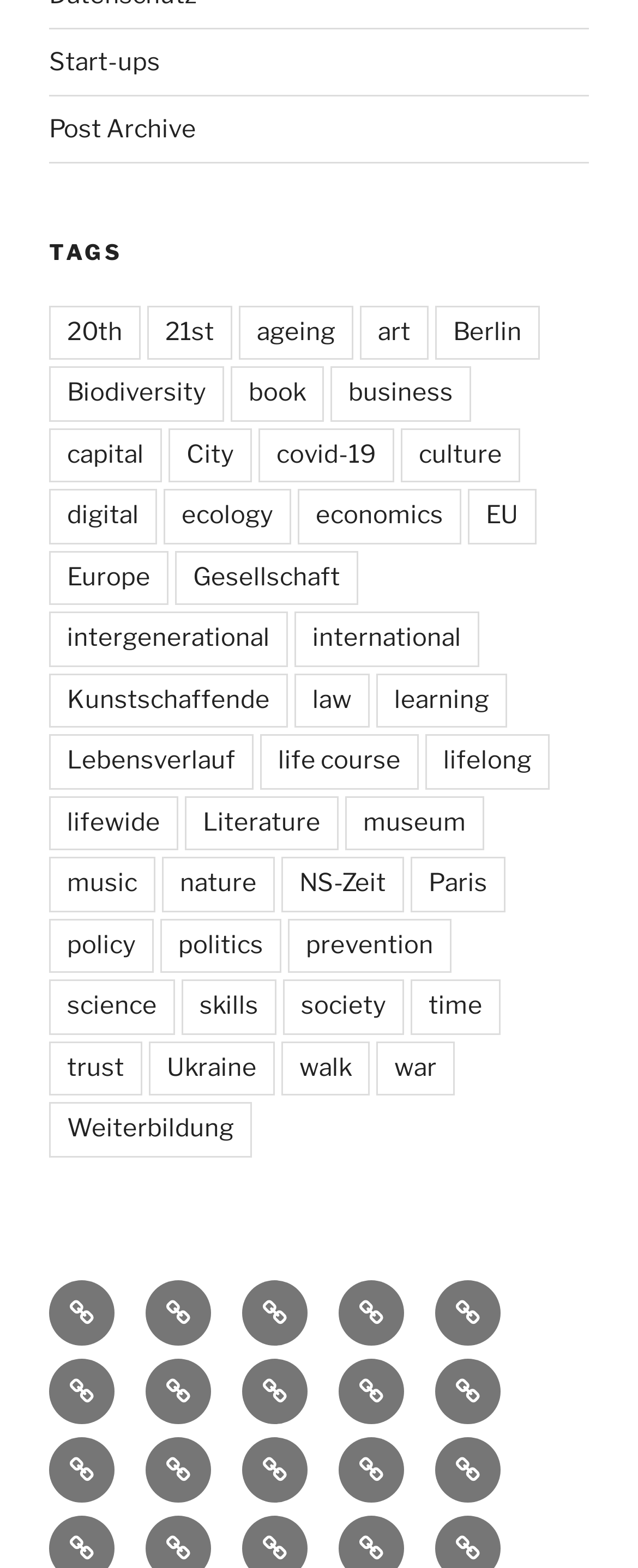Pinpoint the bounding box coordinates of the element that must be clicked to accomplish the following instruction: "Click on the 'Start-ups' link". The coordinates should be in the format of four float numbers between 0 and 1, i.e., [left, top, right, bottom].

[0.077, 0.03, 0.251, 0.049]